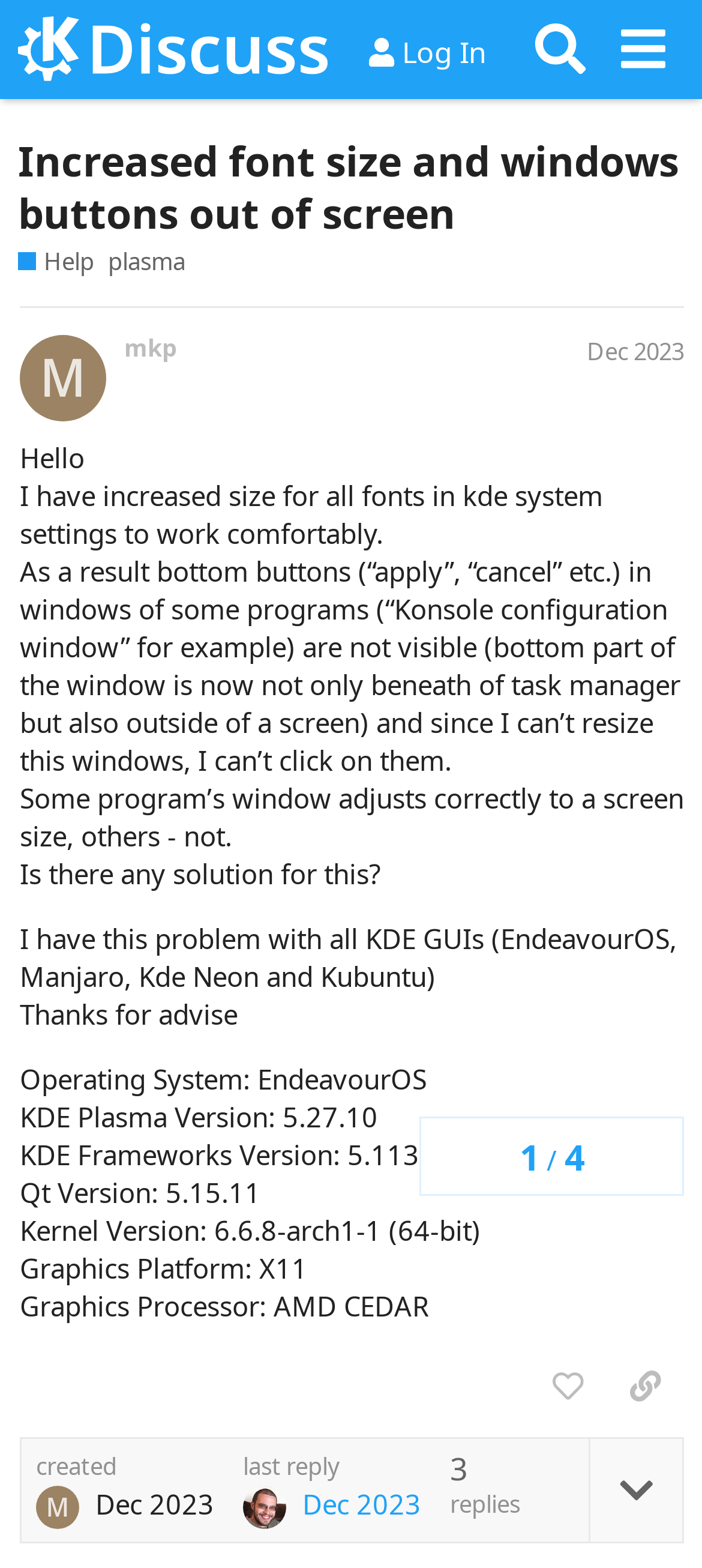Using the provided element description: "title="like this post"", identify the bounding box coordinates. The coordinates should be four floats between 0 and 1 in the order [left, top, right, bottom].

[0.753, 0.862, 0.864, 0.905]